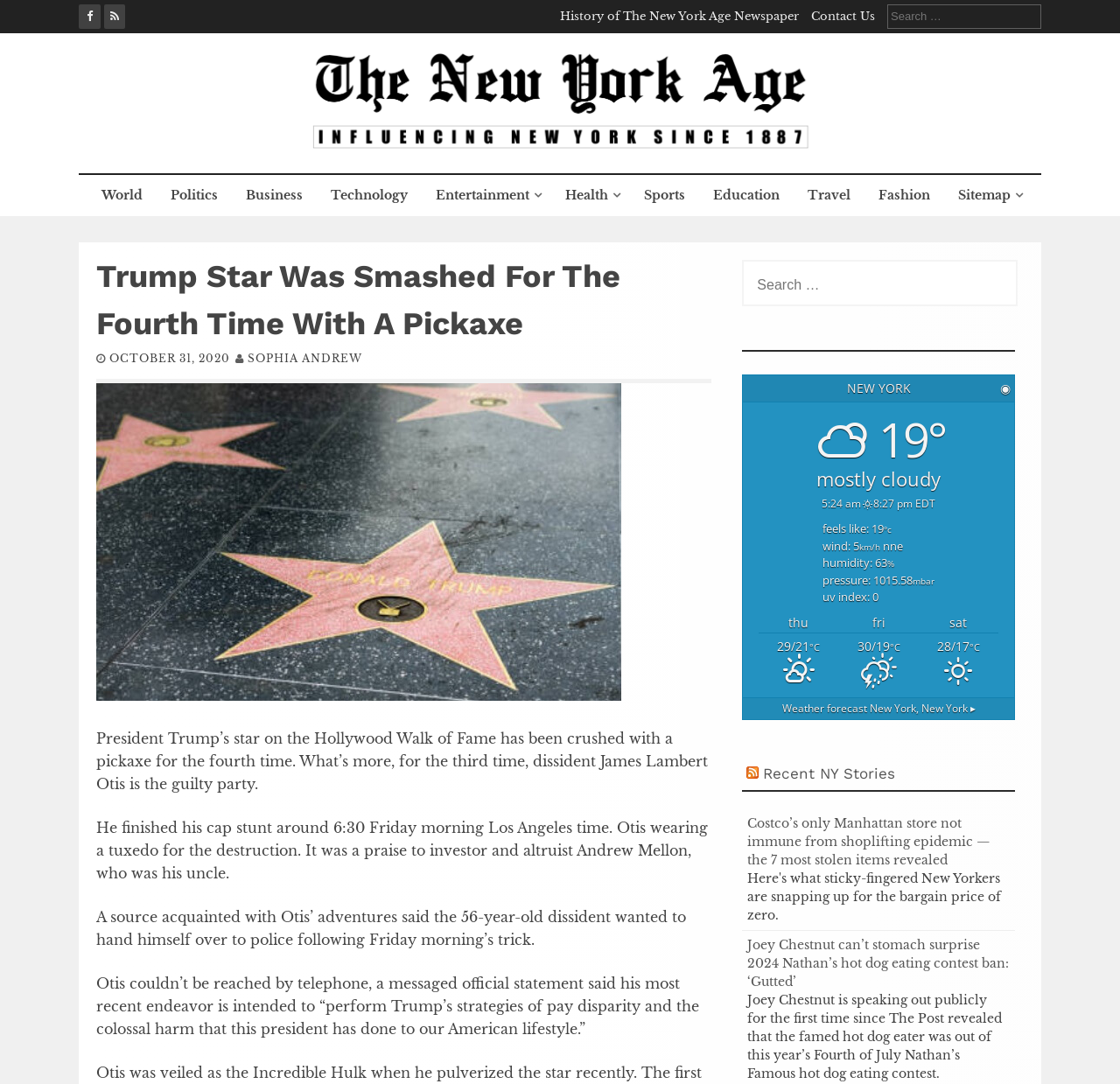Extract the heading text from the webpage.

Trump Star Was Smashed For The Fourth Time With A Pickaxe